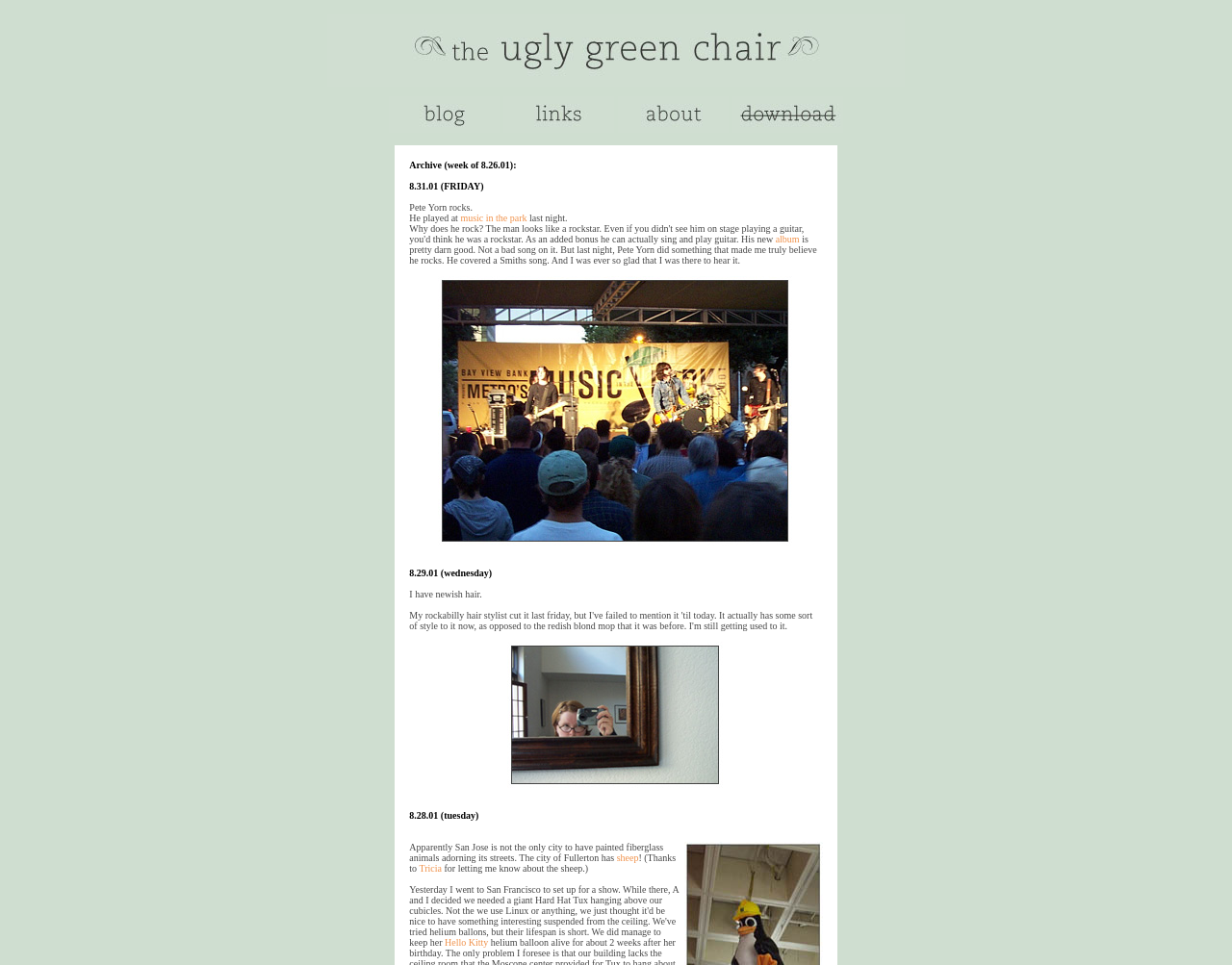What is special about the city of Fullerton?
Using the visual information, answer the question in a single word or phrase.

painted fiberglass animals